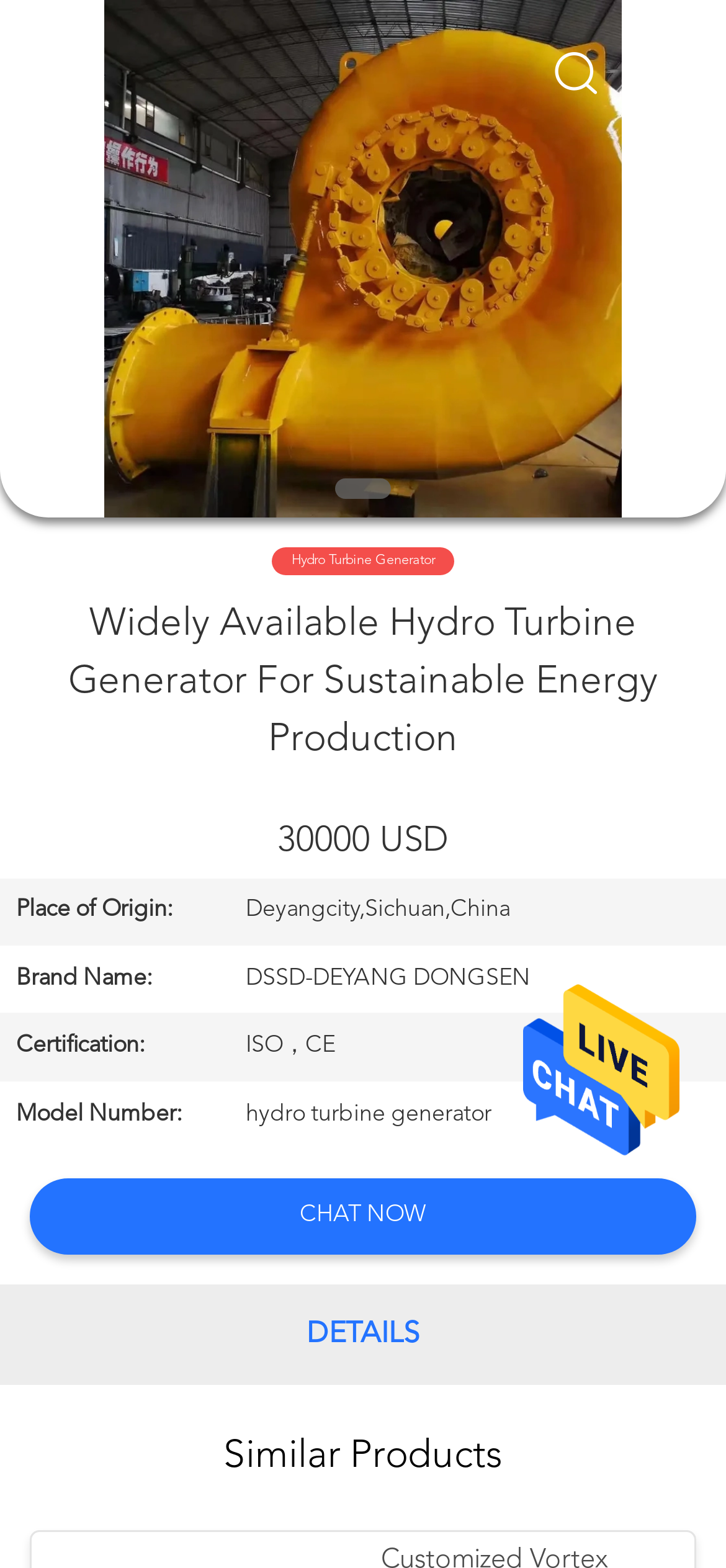What certifications does the hydro turbine generator have?
Look at the image and respond to the question as thoroughly as possible.

I found the answer by looking at the table on the webpage, which has a caption and several rows. The third row has a rowheader 'Certification:' and a gridcell 'ISO，CE', which indicates the certifications of the hydro turbine generator.